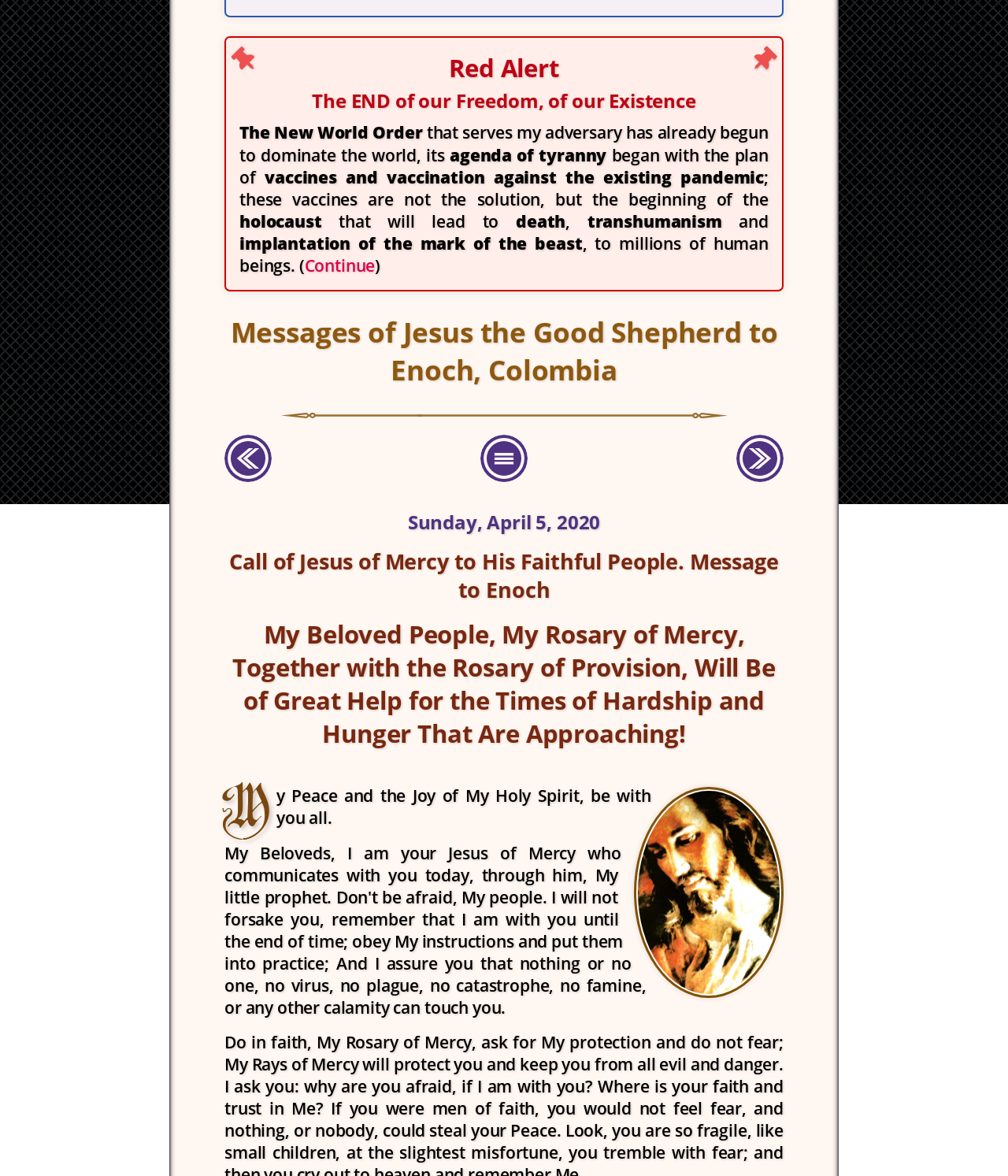Can you find the bounding box coordinates for the UI element given this description: "parent_node: Red Alert"? Provide the coordinates as four float numbers between 0 and 1: [left, top, right, bottom].

[0.225, 0.036, 0.26, 0.066]